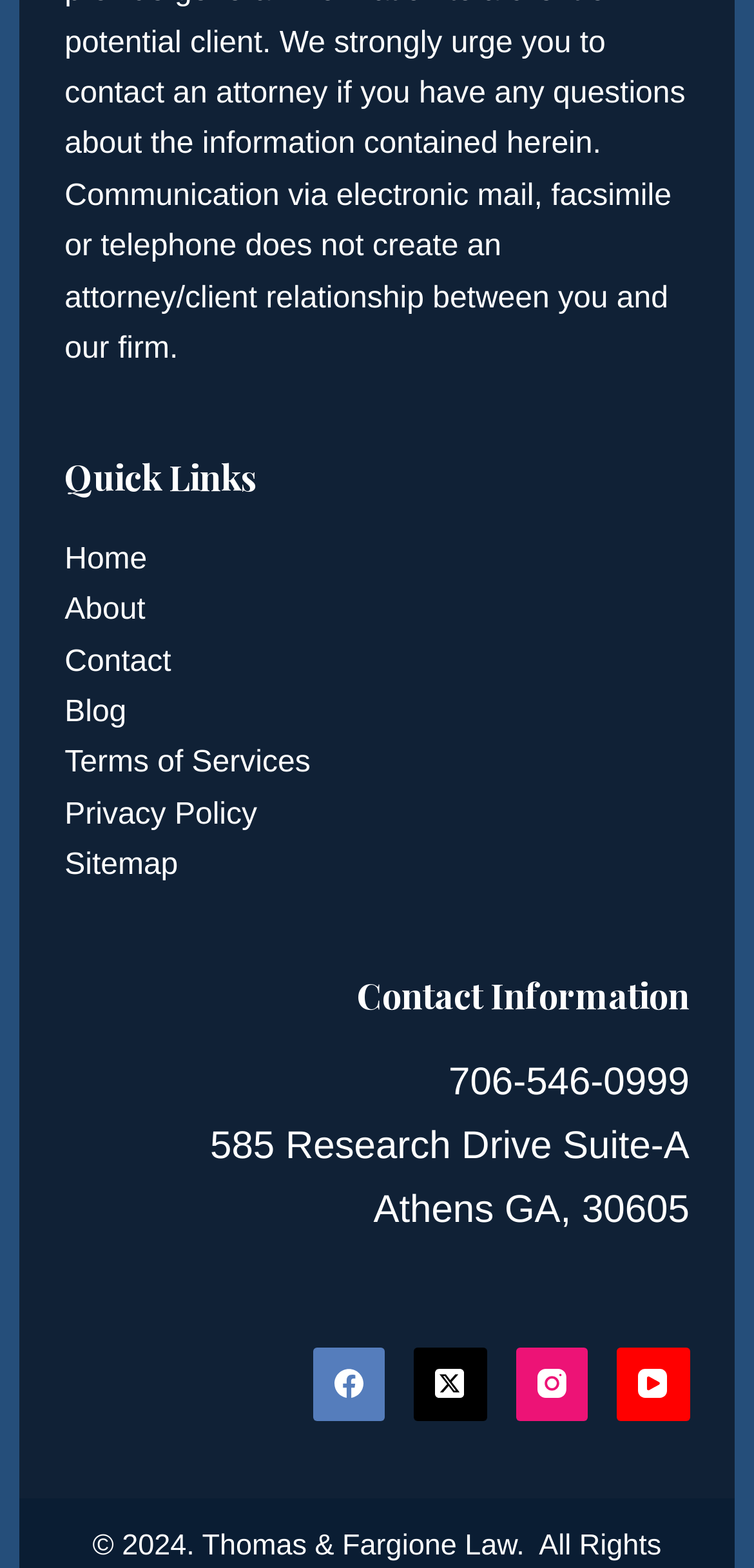Please identify the bounding box coordinates of the clickable area that will fulfill the following instruction: "Explore NFL news". The coordinates should be in the format of four float numbers between 0 and 1, i.e., [left, top, right, bottom].

None